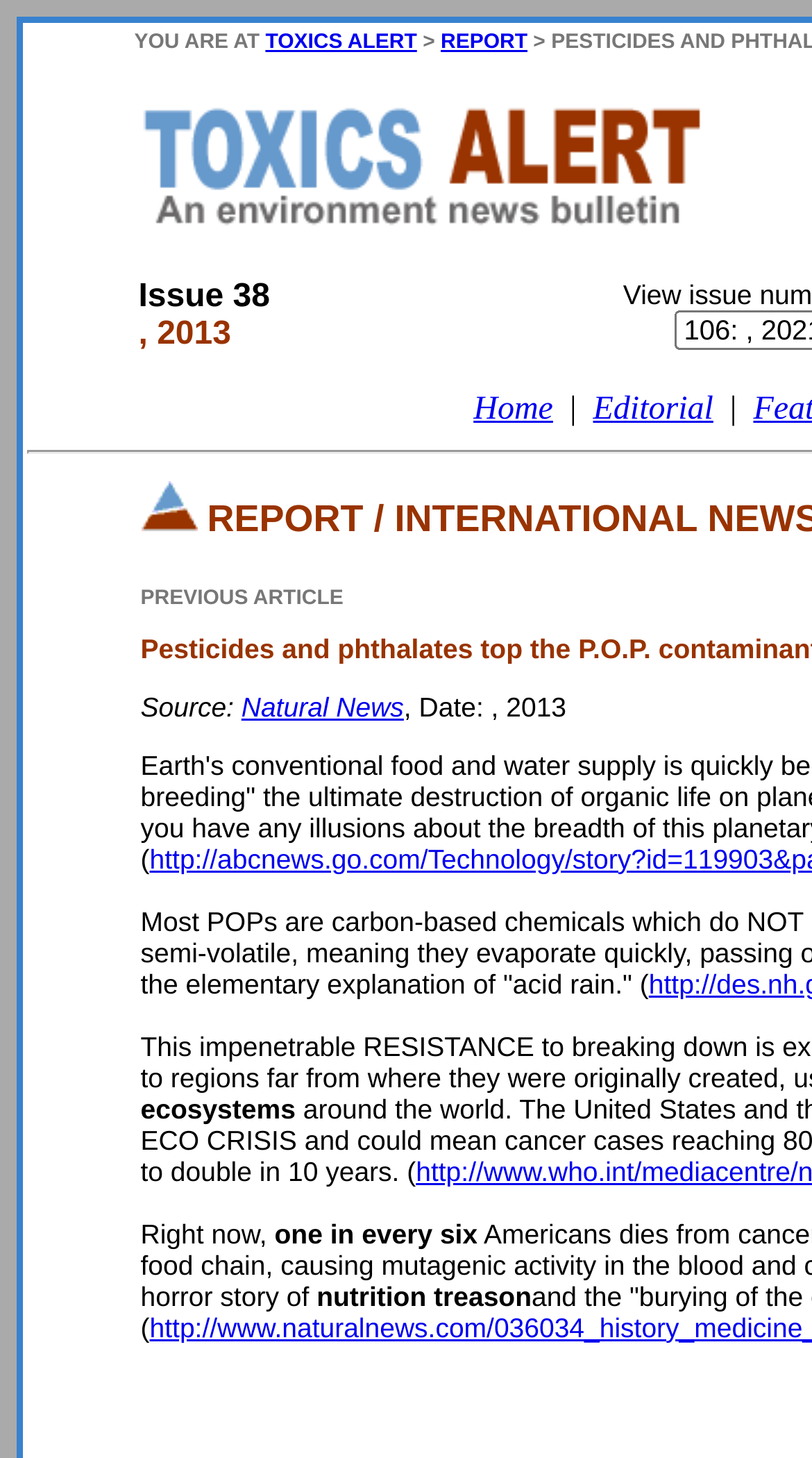Describe in detail what you see on the webpage.

The webpage appears to be an environmental news bulletin, specifically focused on toxics and pollutants. At the top, there are three prominent links: "TOXICS ALERT", "REPORT", and "Toxics Alert, an environment news bulletin from toxics link". The third link is accompanied by an image with the same description.

Below these links, there is a section with a header "Issue 38, 2013" and a layout table cell. This section is positioned near the top-left corner of the page.

On the right side of the page, there are several links, including "Home", "Editorial", and "PREVIOUS ARTICLE". The "Editorial" link is accompanied by a small image of an asterisk symbol.

The main content of the page appears to be a news article or bulletin. The text begins with "Right now," and continues with a discussion of nutrition and environmental issues, mentioning "one in every six" and "nutrition treason". The text is divided into several paragraphs, with some blank spaces in between.

There are a few other elements on the page, including a link to "Natural News" and some static text elements with punctuation marks and non-breaking spaces. Overall, the page appears to be a news bulletin or article focused on environmental issues and toxics.